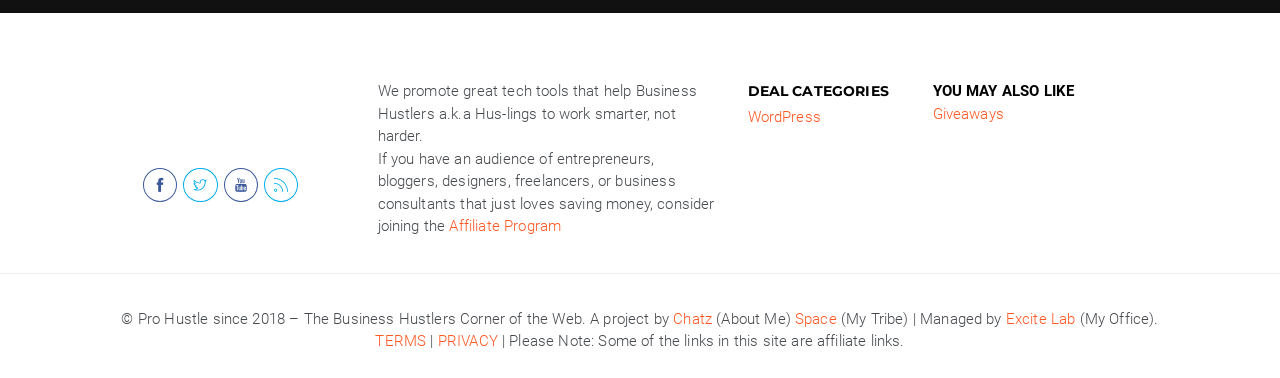Given the element description TERMS, predict the bounding box coordinates for the UI element in the webpage screenshot. The format should be (top-left x, top-left y, bottom-right x, bottom-right y), and the values should be between 0 and 1.

[0.293, 0.879, 0.333, 0.927]